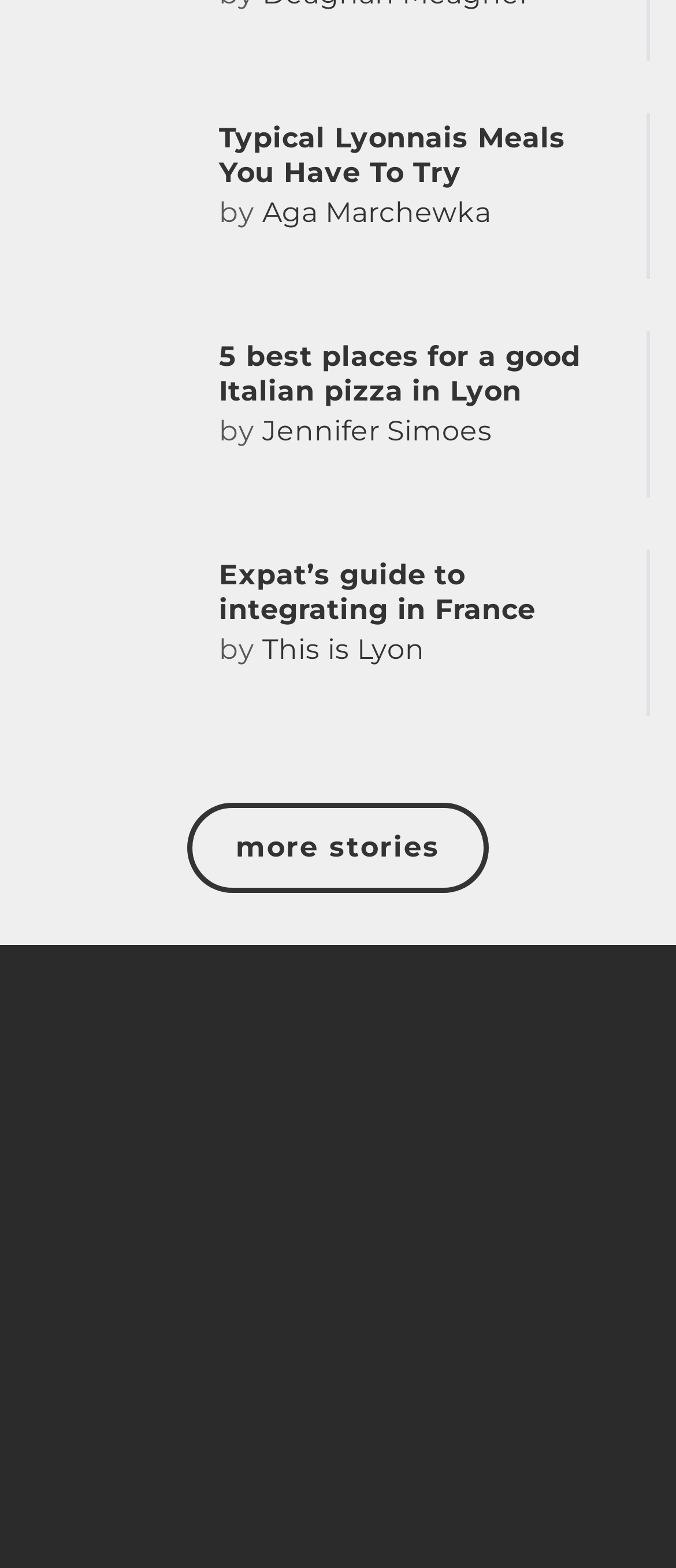Locate the bounding box coordinates of the clickable region necessary to complete the following instruction: "Follow This Is Lyon on Facebook". Provide the coordinates in the format of four float numbers between 0 and 1, i.e., [left, top, right, bottom].

[0.179, 0.631, 0.282, 0.675]